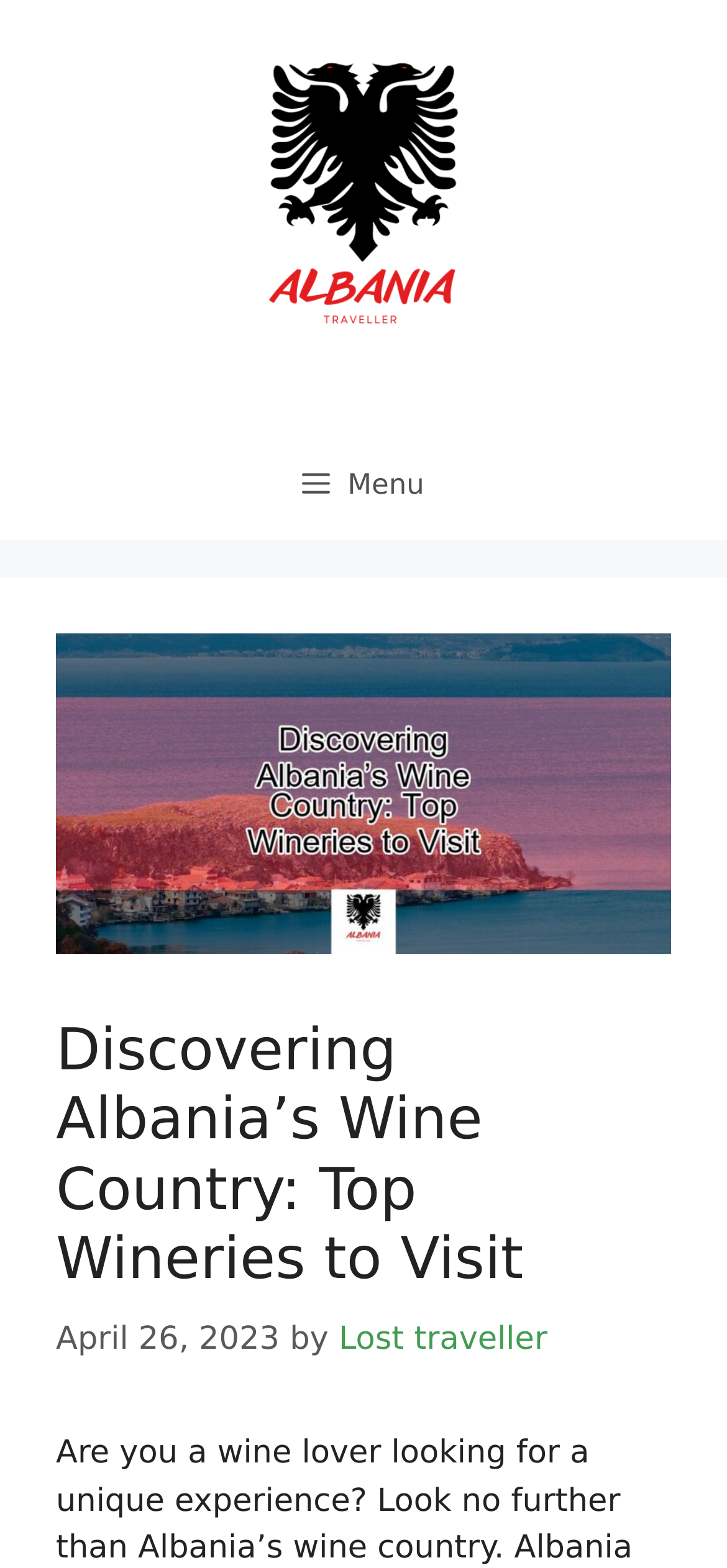Summarize the webpage in an elaborate manner.

The webpage is about discovering Albania's wine country, featuring top wineries to visit. At the top of the page, there is a banner with a link to "Albania Traveller" accompanied by an image of the same name. Below the banner, a navigation menu is located, which can be expanded by clicking the "Menu" button.

The main content of the page is headed by a large image with the title "Discovering Albania’s Wine Country: Top Wineries to Visit". This title is also presented as a heading, situated above a timestamp indicating the article was published on April 26, 2023. The author of the article, "Lost traveller", is credited below the timestamp.

There are no other notable UI elements or images on the page besides the ones mentioned above. The overall structure of the page is simple, with a clear focus on the main content and a minimalistic navigation menu.